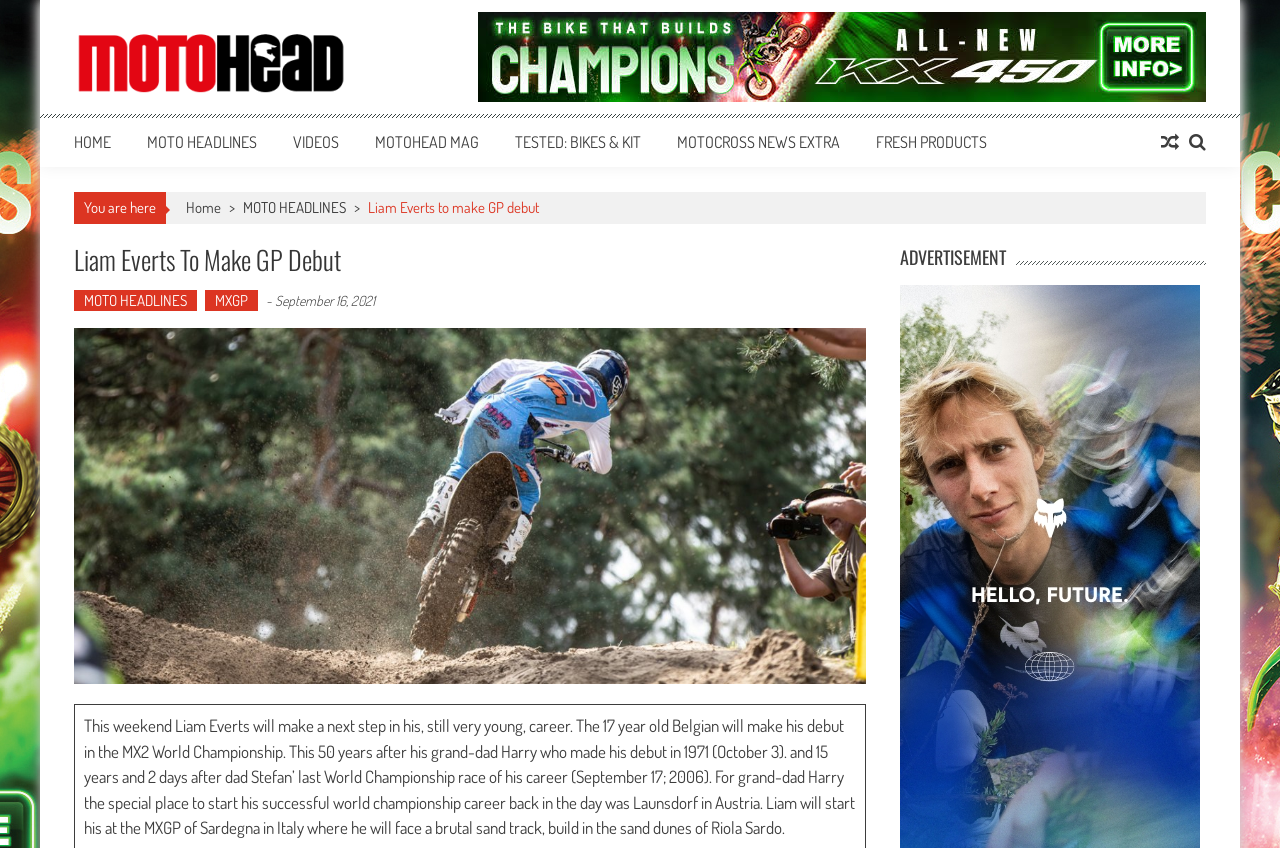Determine the bounding box of the UI component based on this description: "TESTED: BIKES & KIT". The bounding box coordinates should be four float values between 0 and 1, i.e., [left, top, right, bottom].

[0.402, 0.156, 0.501, 0.179]